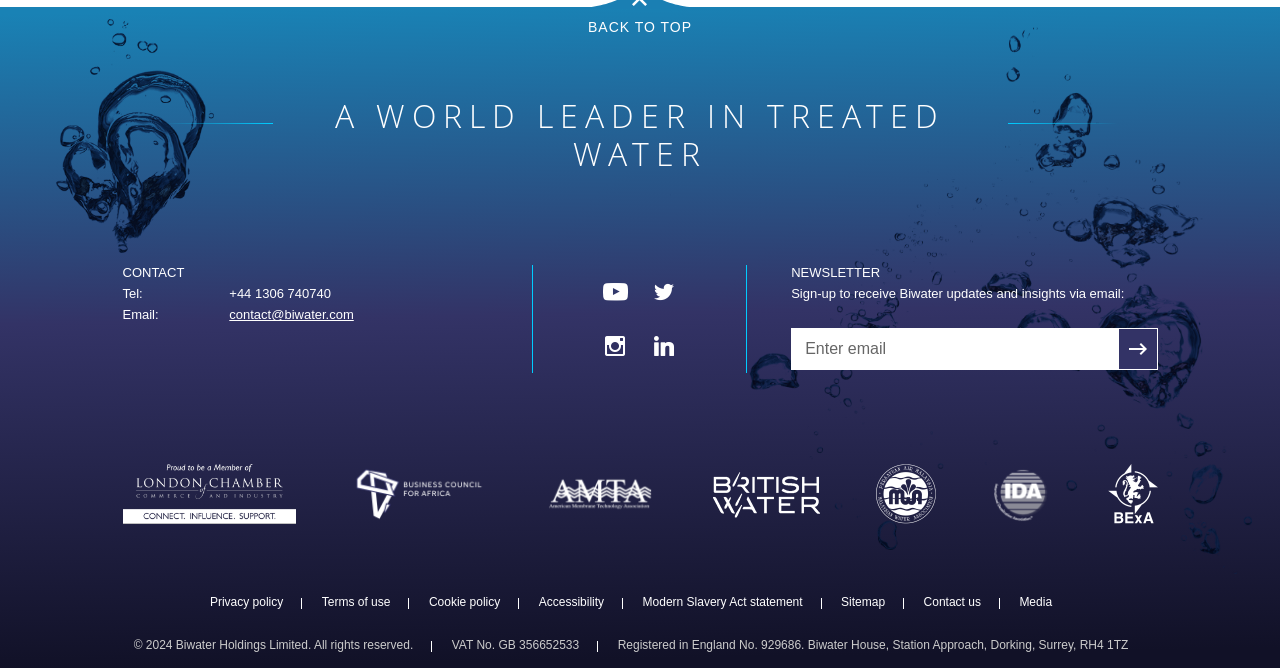Find the bounding box coordinates of the element's region that should be clicked in order to follow the given instruction: "Follow Visit Copenhagen on Facebook". The coordinates should consist of four float numbers between 0 and 1, i.e., [left, top, right, bottom].

None